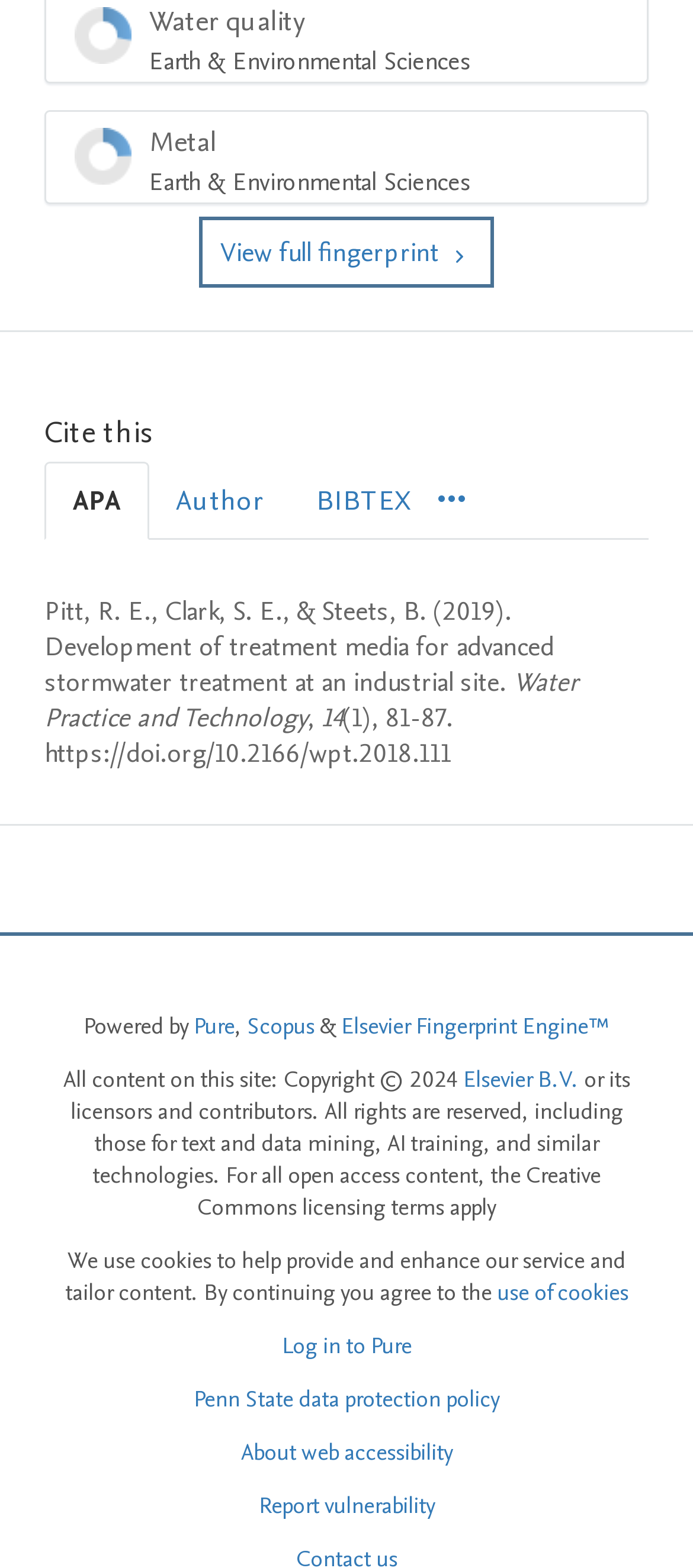What is the journal name of the article?
Using the visual information from the image, give a one-word or short-phrase answer.

Water Practice and Technology